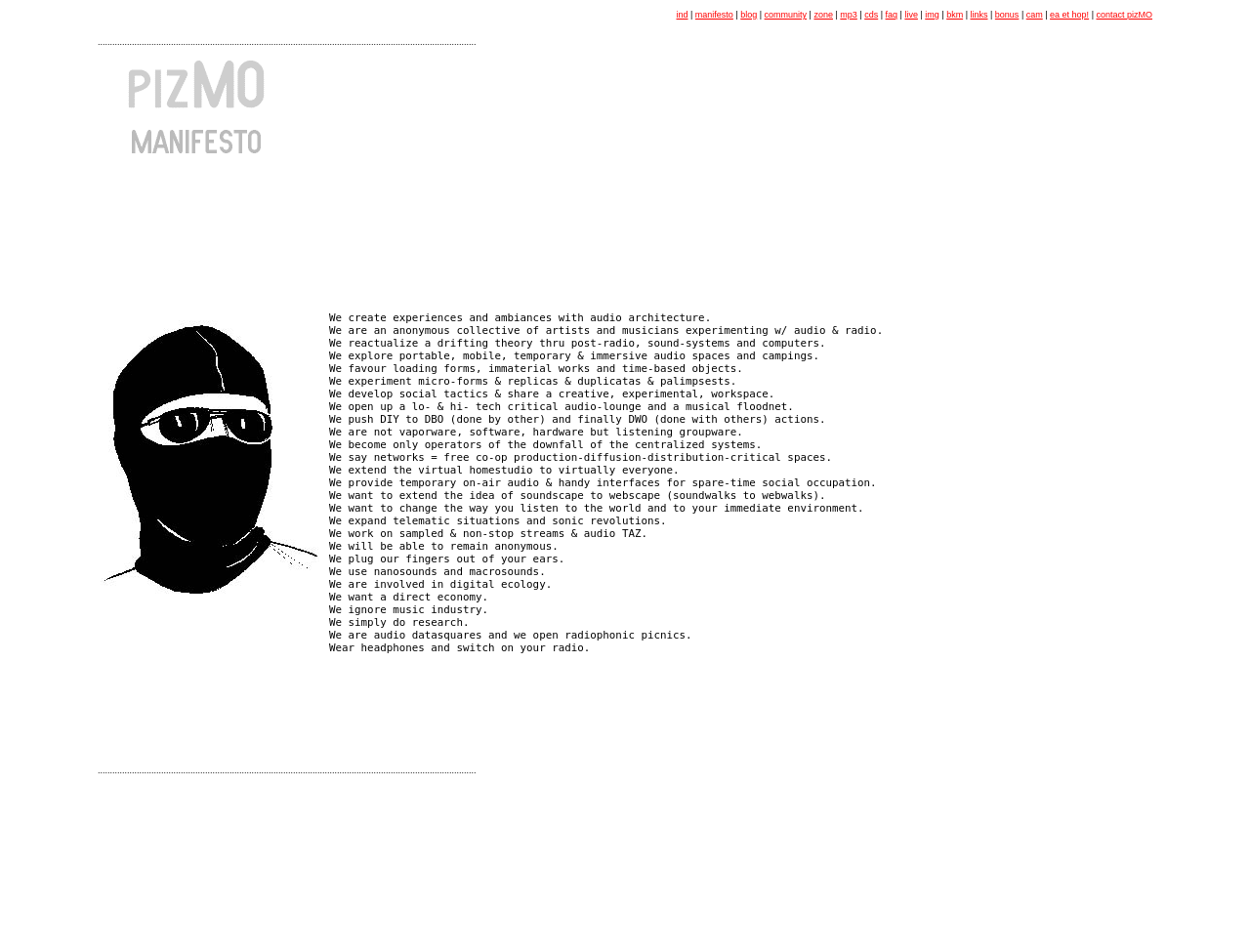What is the main theme of this website?
Please answer the question with as much detail and depth as you can.

Based on the long text in the LayoutTableCell, it appears that the website is focused on audio architecture, experimentation with audio and radio, and creating immersive audio experiences.